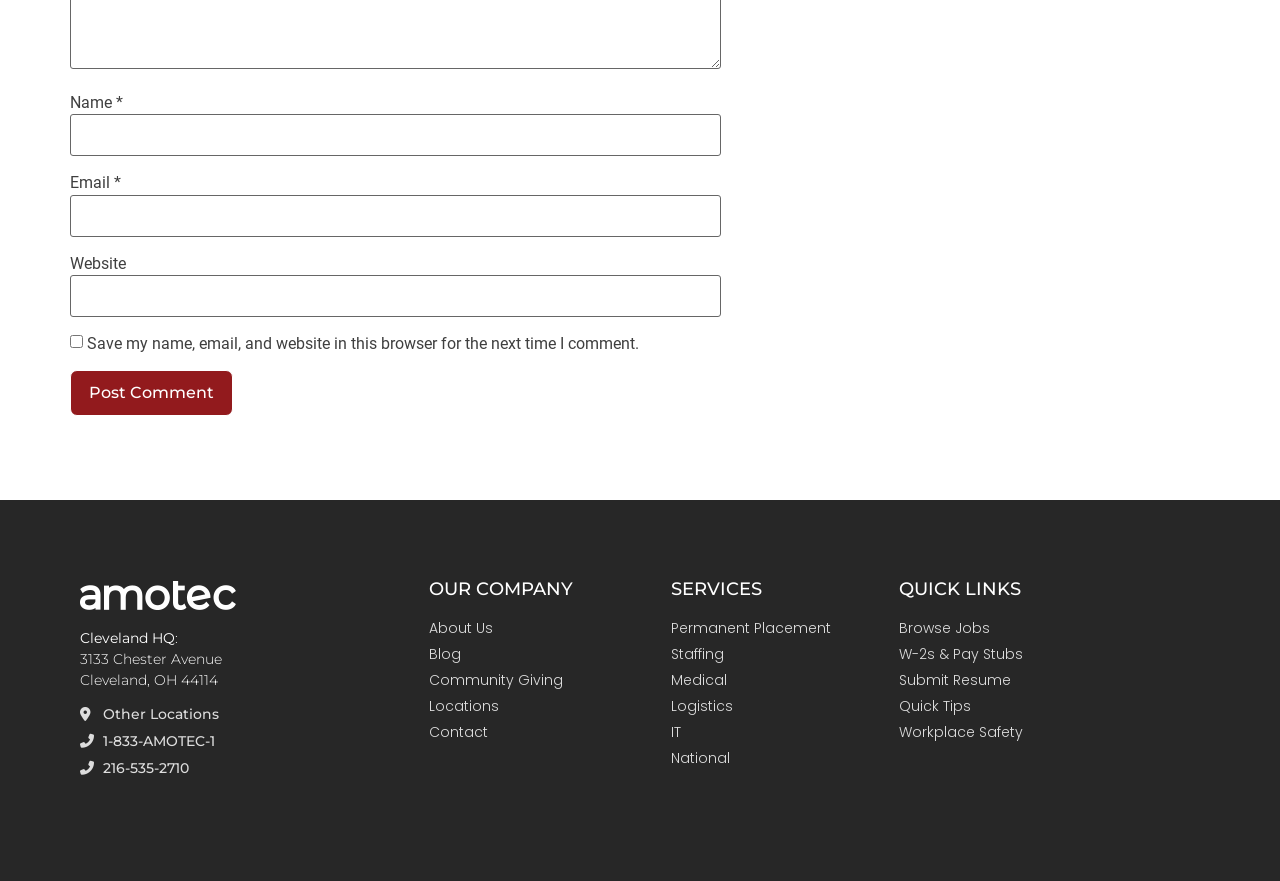Identify the bounding box coordinates of the element to click to follow this instruction: 'Visit the About Us page'. Ensure the coordinates are four float values between 0 and 1, provided as [left, top, right, bottom].

[0.335, 0.702, 0.509, 0.725]